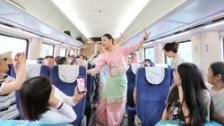Break down the image and provide a full description, noting any significant aspects.

The image captures a vibrant scene inside a train, where a performer dressed in a traditional outfit engages with passengers. The bright and colorful attire contrasts beautifully with the modern interior of the train. Passengers of diverse backgrounds, seated in rows decorated with blue and white upholstery, watch the performance with smiles, some capturing the moment on their phones. The atmosphere is lively and joyful, highlighting a cultural celebration during a train journey, symbolizing the fusion of tradition and contemporary travel experiences. This performance is likely part of commemorative events celebrating the first anniversary of the China-Laos Railway, which has facilitated increased cross-border connections.